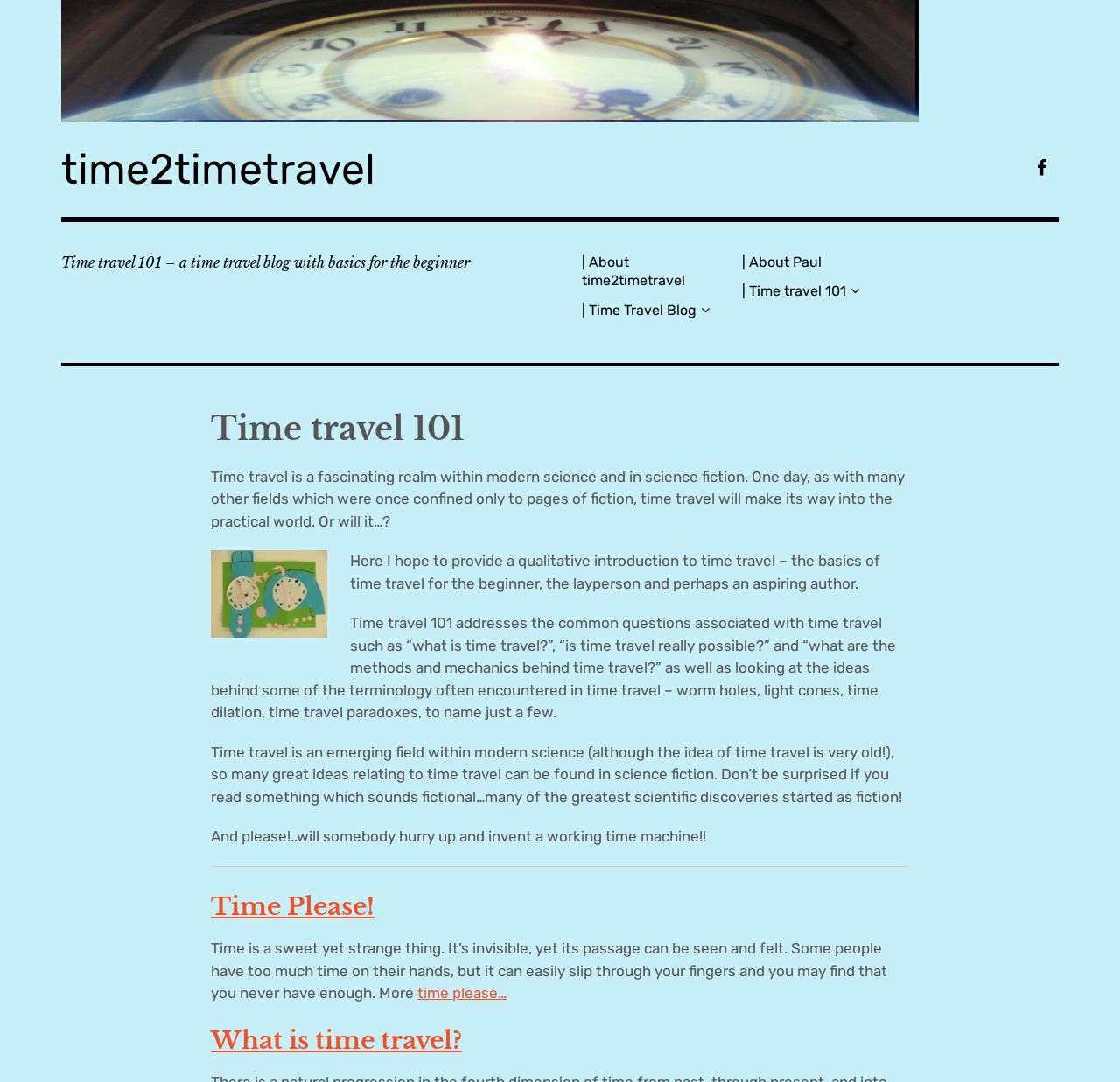Answer the question briefly using a single word or phrase: 
What is the theme of the second section?

Time